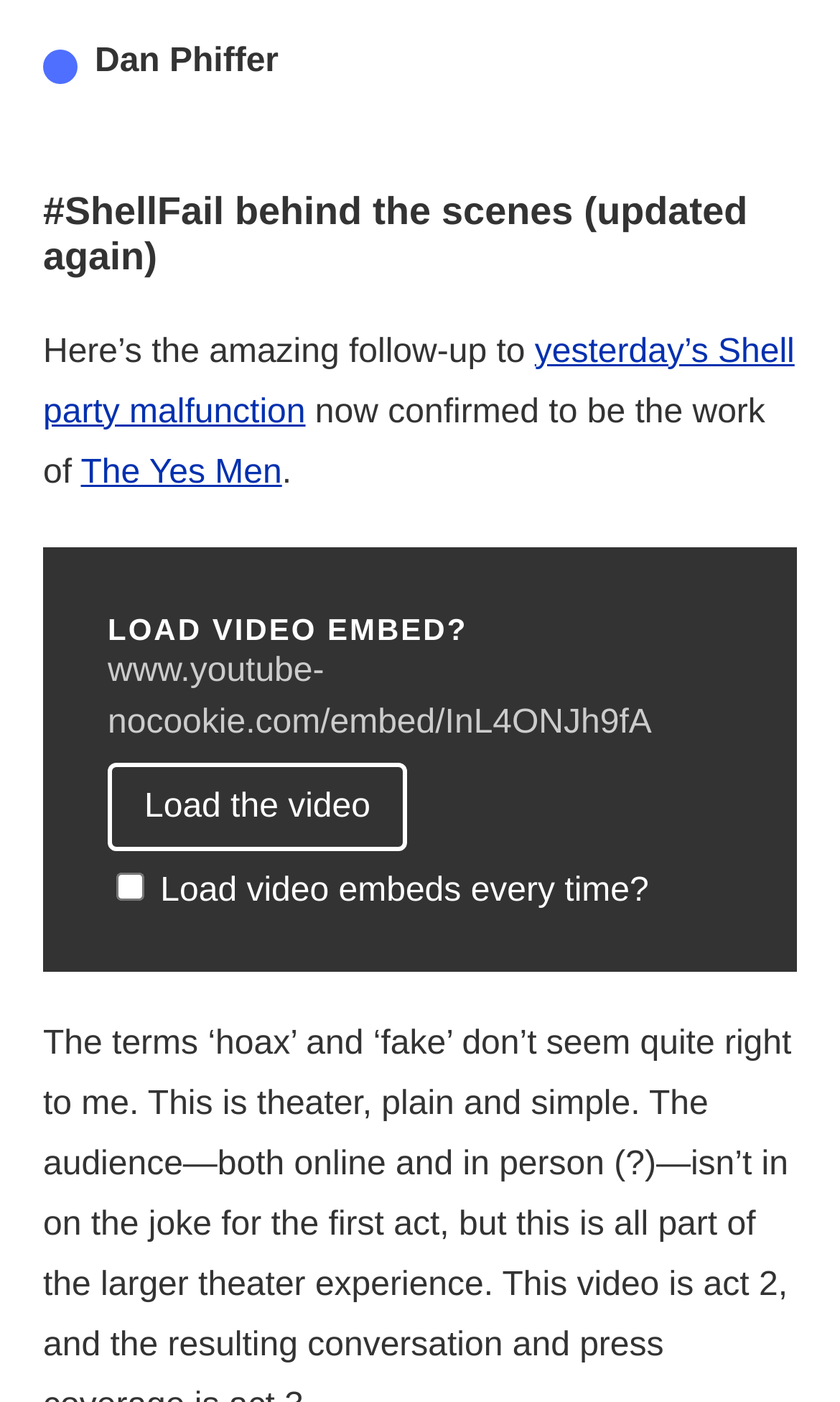Please answer the following question using a single word or phrase: 
What type of content is embedded in the webpage?

Iframe